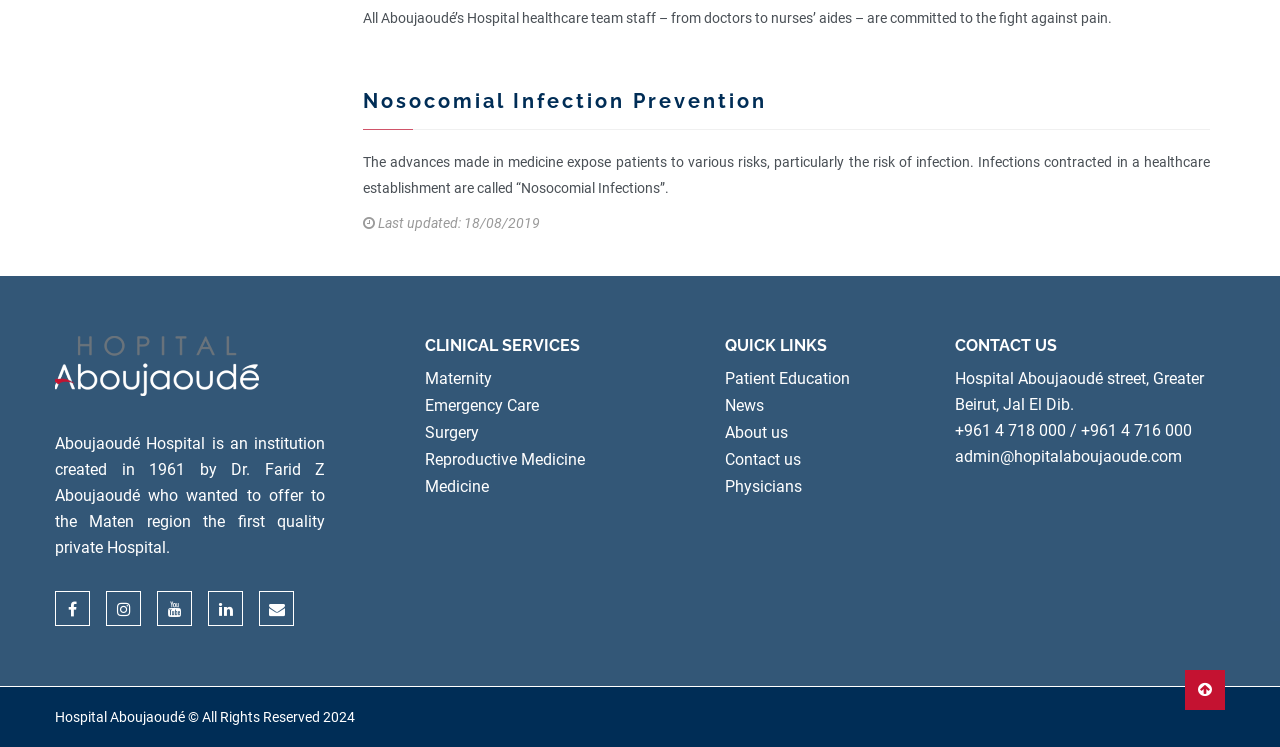Please find the bounding box coordinates of the element that needs to be clicked to perform the following instruction: "Learn about Nosocomial Infection Prevention". The bounding box coordinates should be four float numbers between 0 and 1, represented as [left, top, right, bottom].

[0.283, 0.115, 0.945, 0.175]